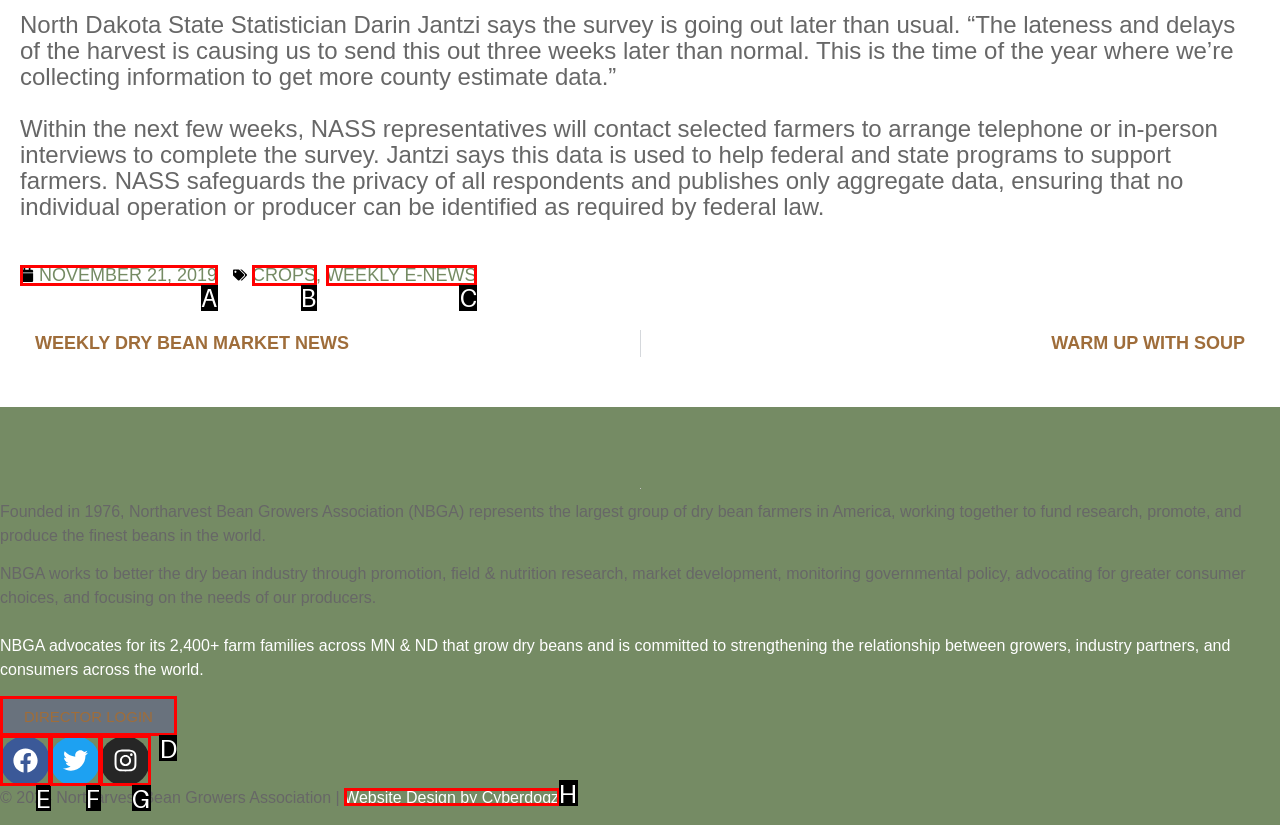Based on the description Facebook, identify the most suitable HTML element from the options. Provide your answer as the corresponding letter.

E